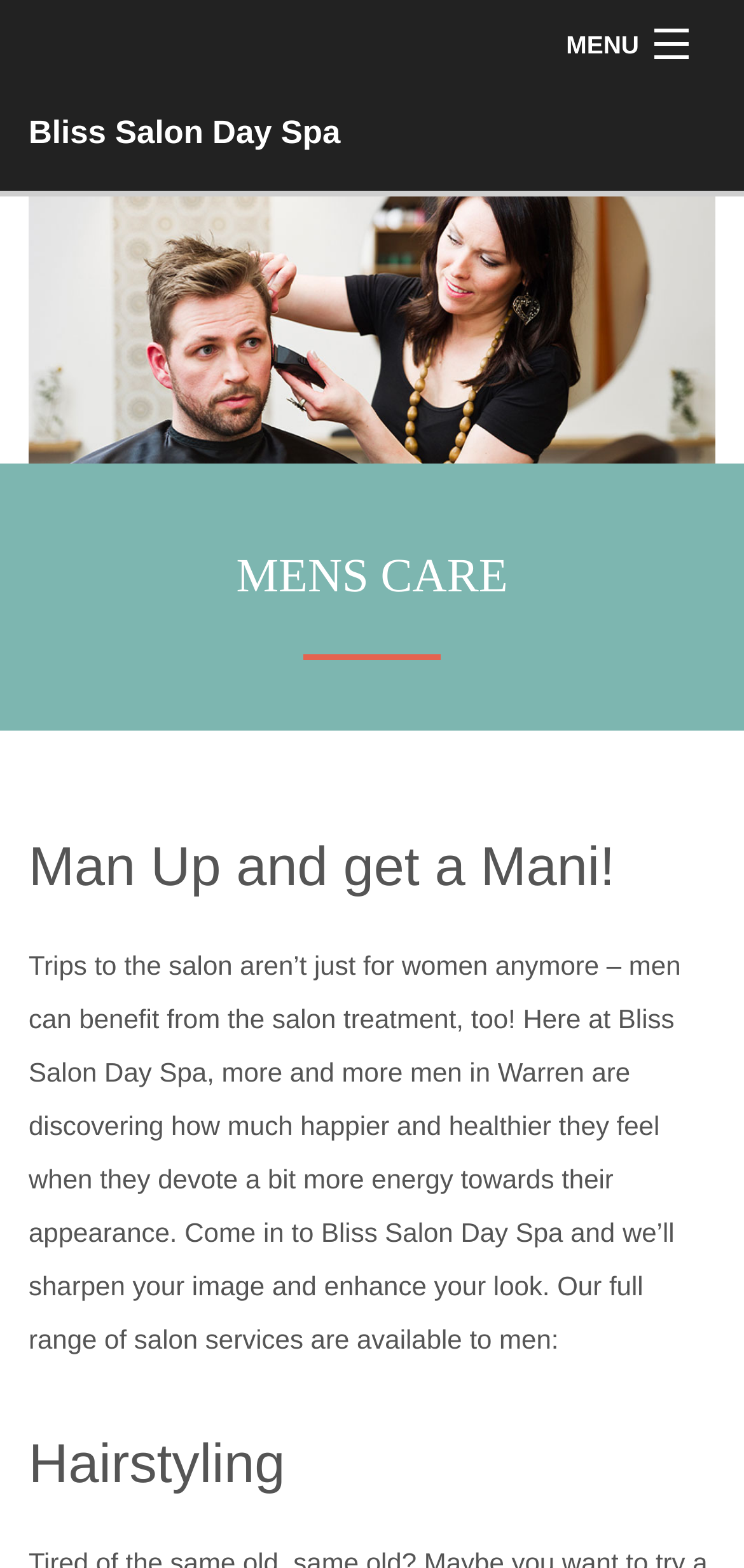Refer to the screenshot and answer the following question in detail:
What services are available for men?

I found the services available for men by reading the article section which states that the salon offers a 'full range of salon services' to men.